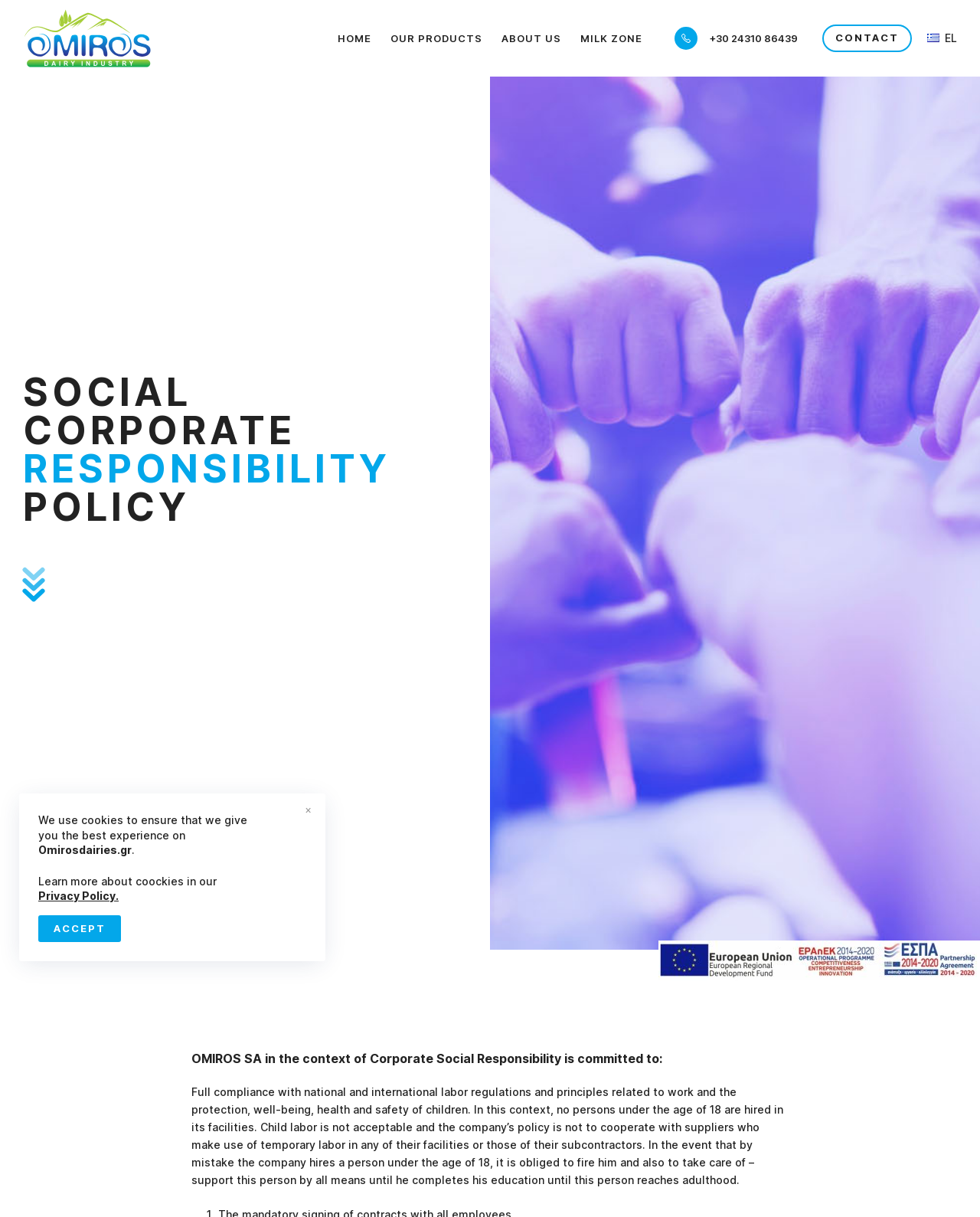Please analyze the image and provide a thorough answer to the question:
What language can the webpage be translated to?

The webpage provides a link to translate the content to Ελληνικά (EL) at the top right corner of the webpage.